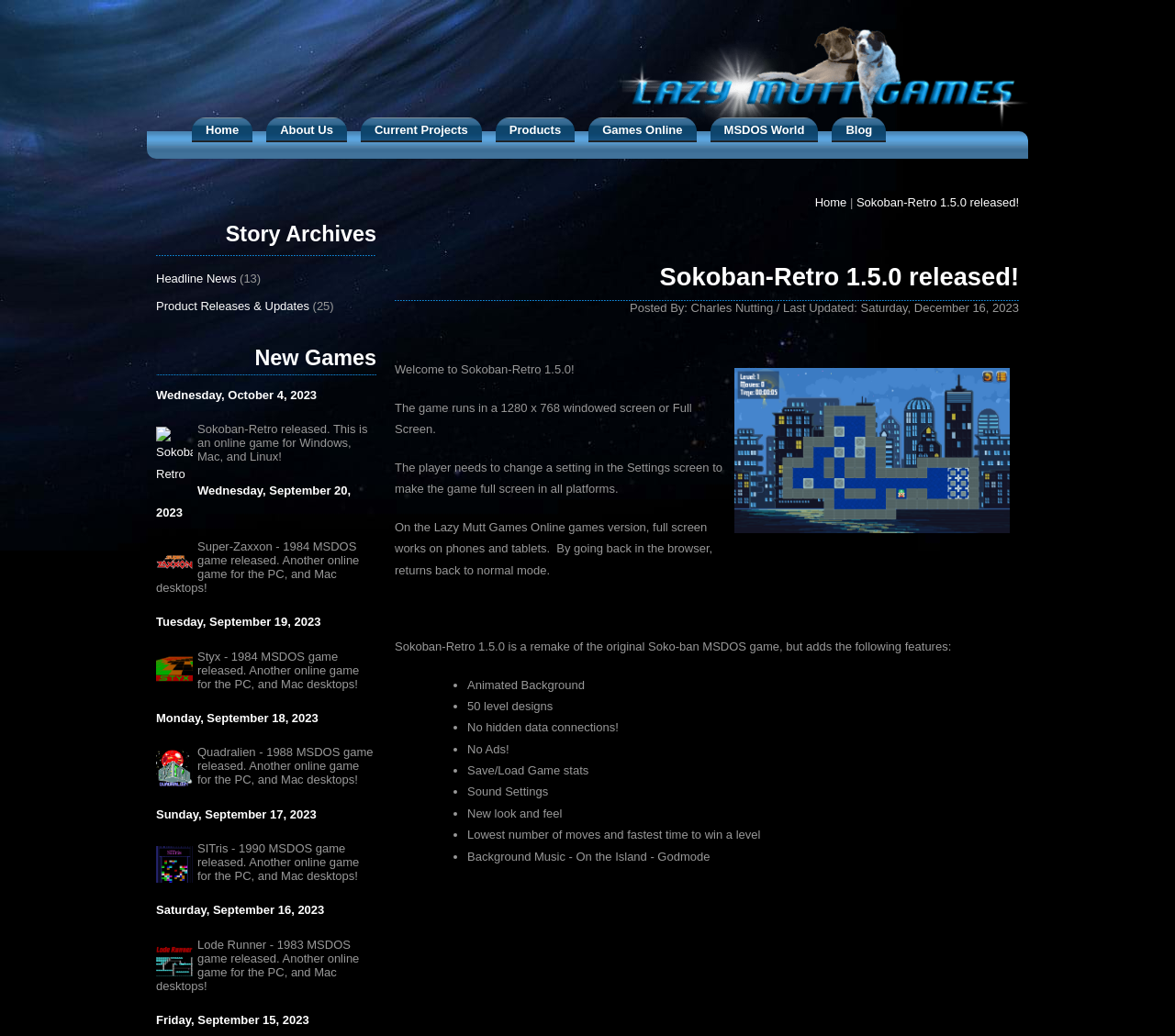Identify and generate the primary title of the webpage.

Sokoban-Retro 1.5.0 released!